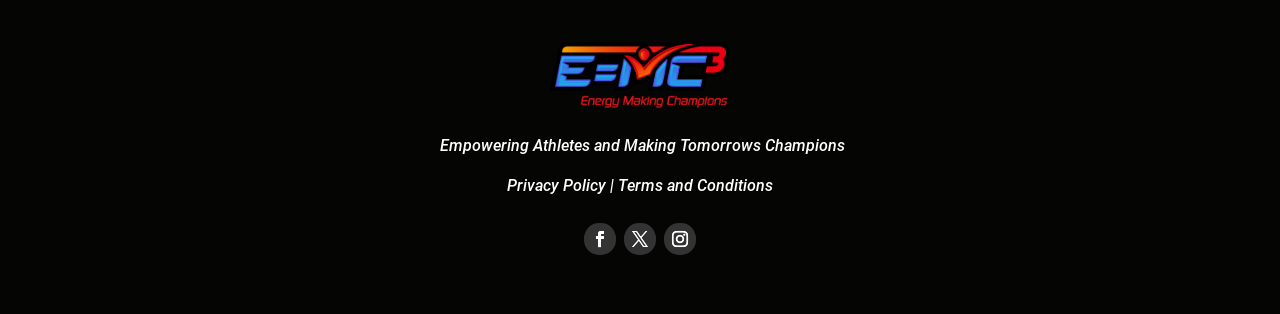Answer the question with a single word or phrase: 
How many social media links are available?

3